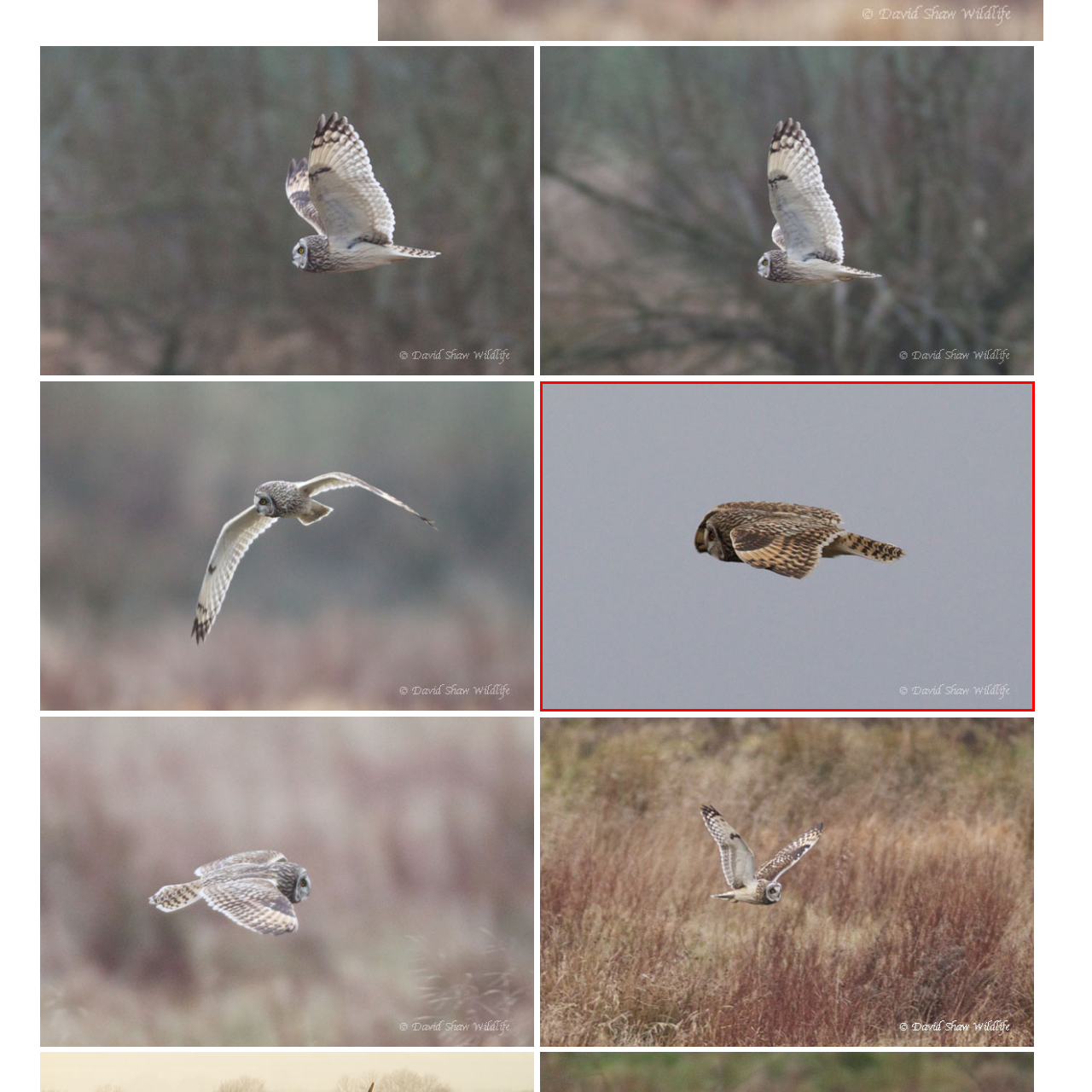Consider the image within the red frame and reply with a brief answer: What is the owl doing in the image?

gliding